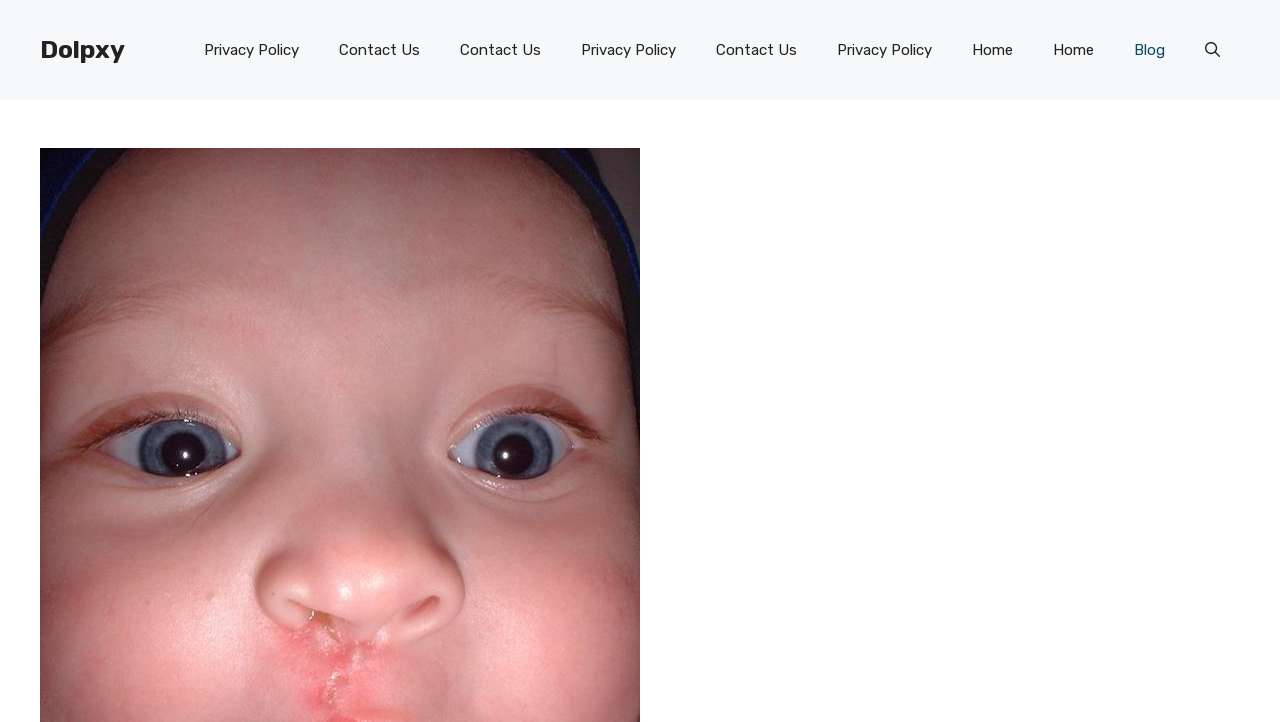Locate the coordinates of the bounding box for the clickable region that fulfills this instruction: "contact us".

[0.249, 0.028, 0.344, 0.111]